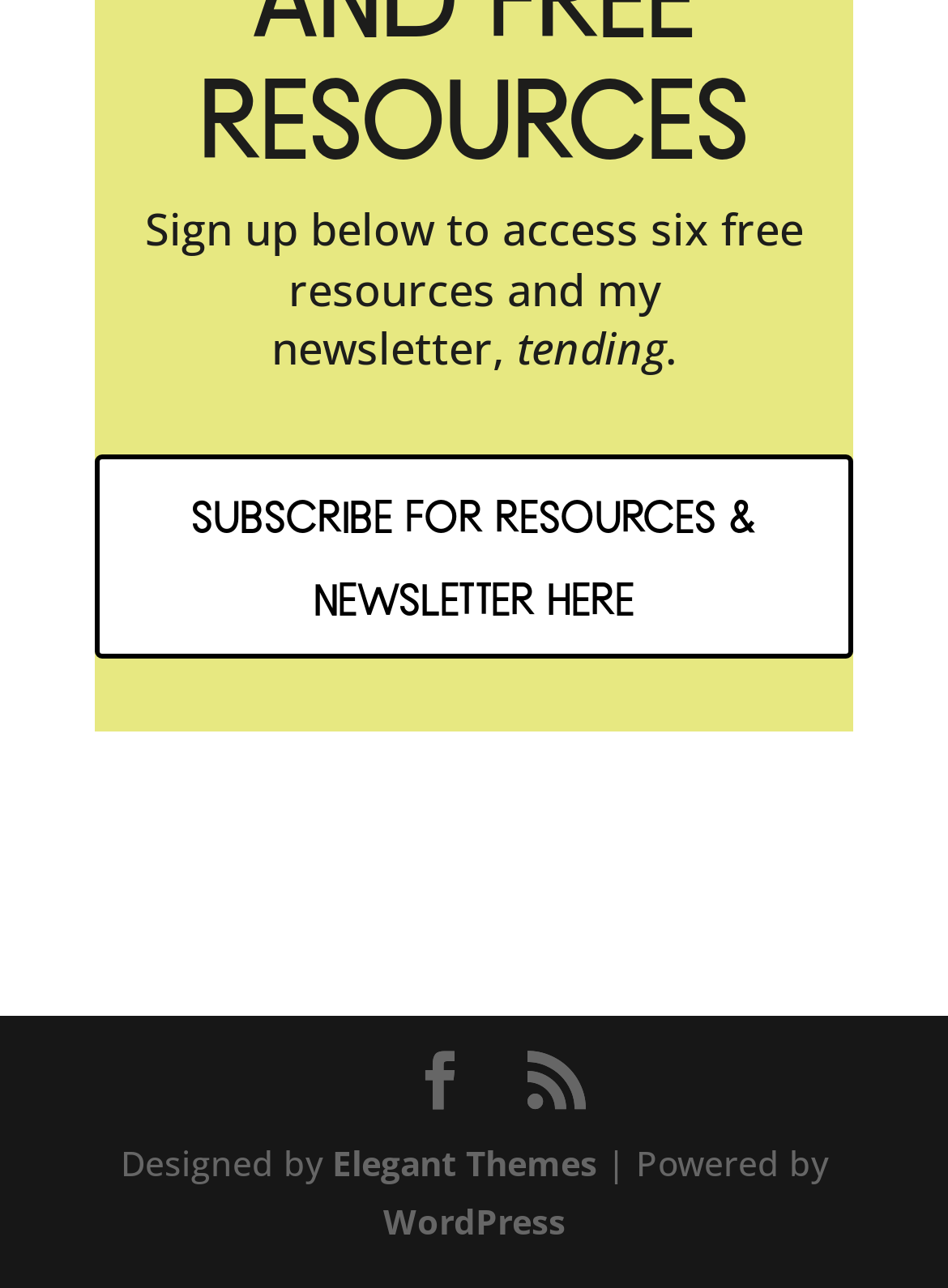What is the platform used to power the website?
Make sure to answer the question with a detailed and comprehensive explanation.

The webpage has a footer section that mentions 'Powered by WordPress', indicating that the website is powered by the WordPress platform.